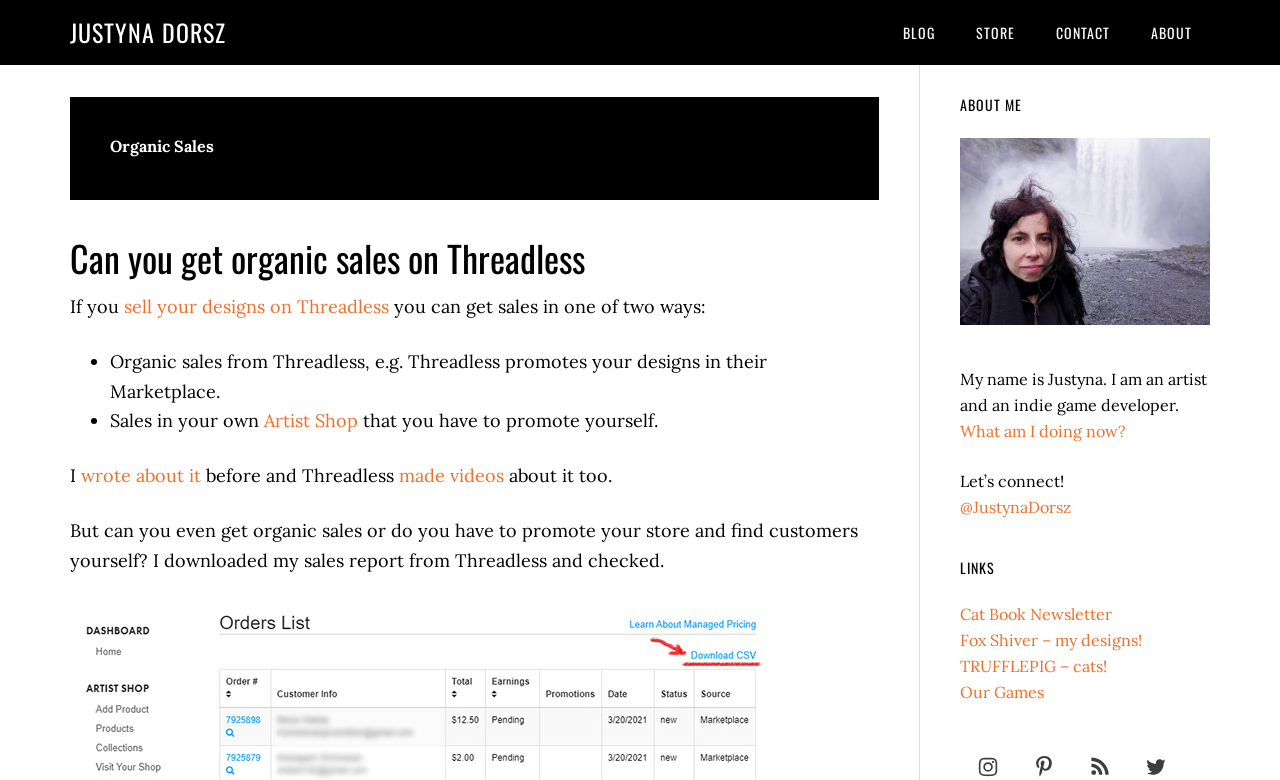What is the name of the author?
Look at the image and respond to the question as thoroughly as possible.

I found the name 'Justyna Dorsz' in the link element with the text 'JUSTYNA DORSZ' at the top of the webpage, which suggests that it is the author's name.